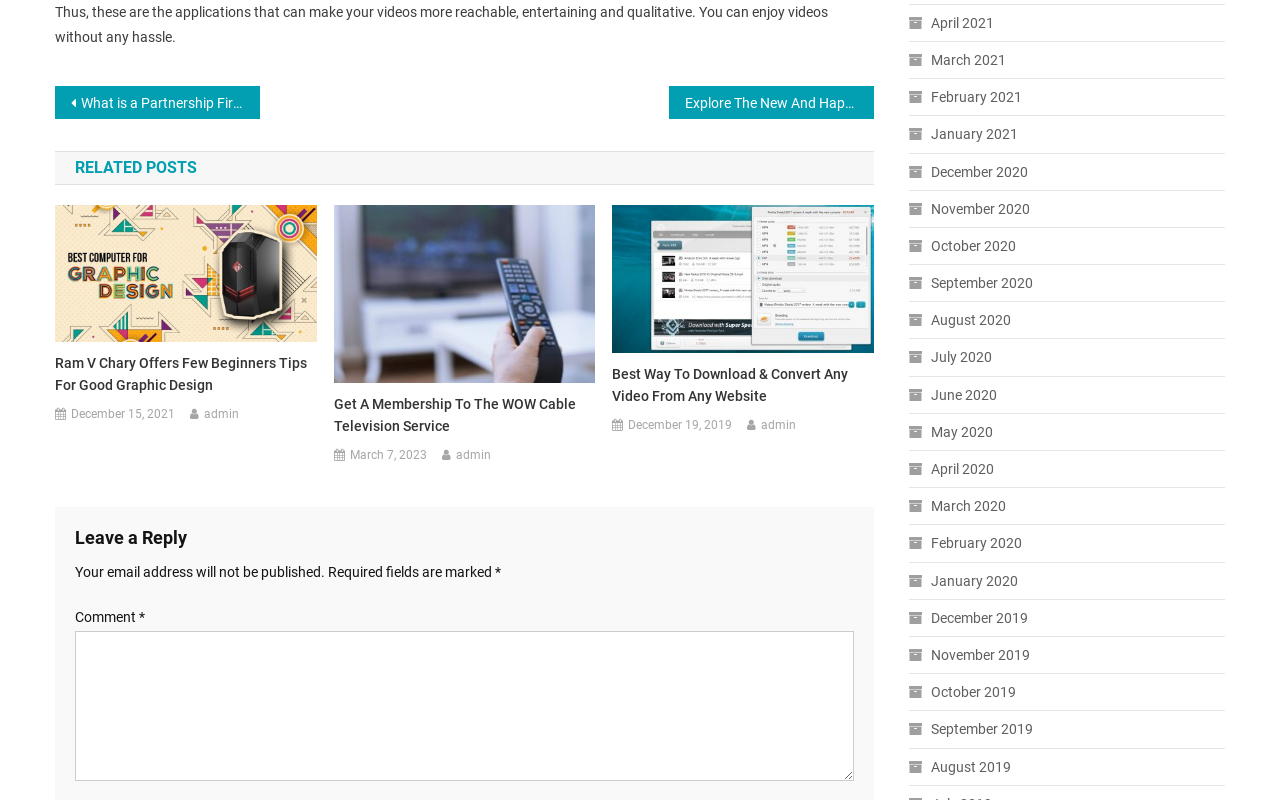What is the author of the posts?
Please provide a detailed and thorough answer to the question.

The author of the posts is mentioned below each related post, and it is 'admin'. This information is available for all three related posts on the webpage.